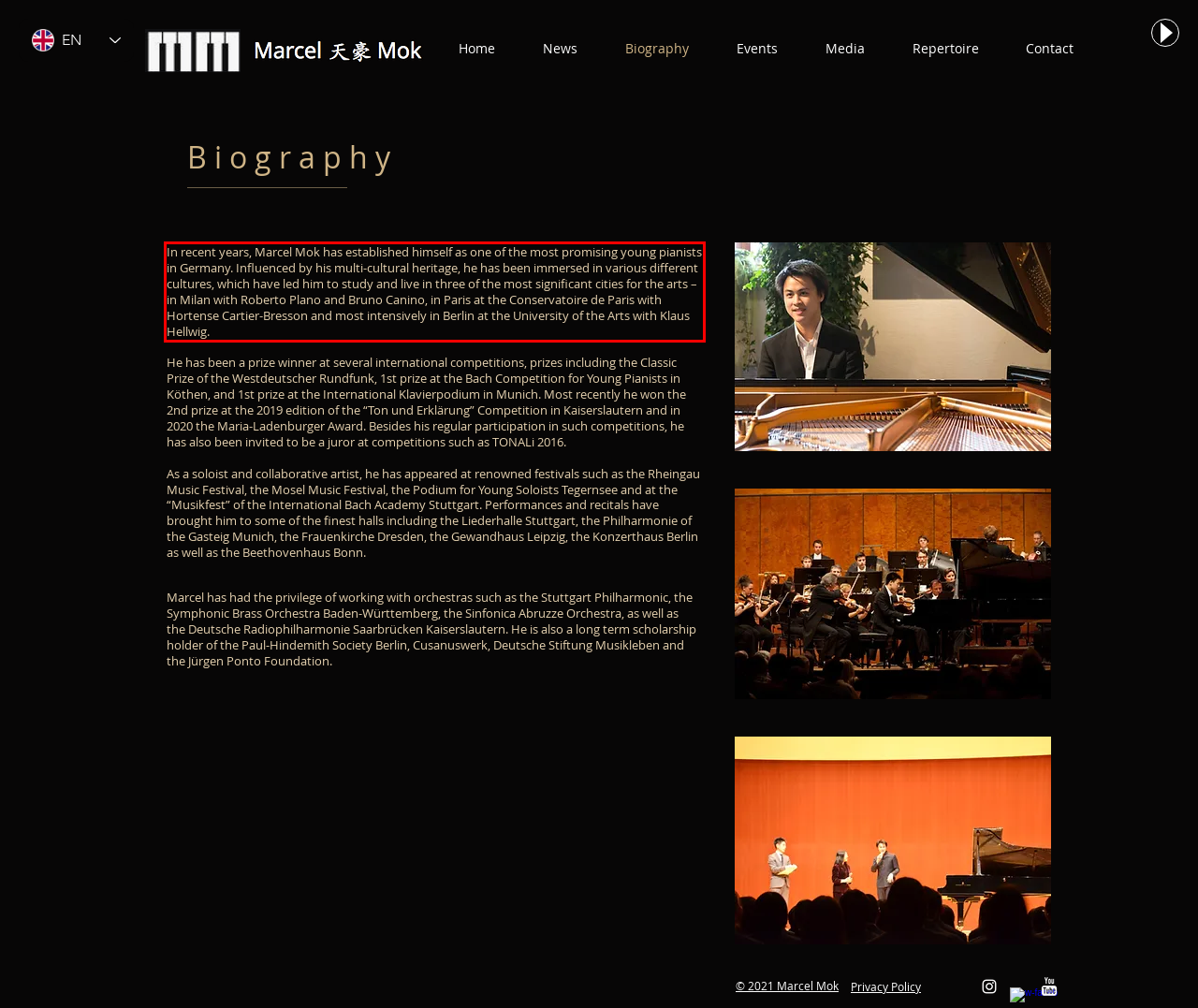You are looking at a screenshot of a webpage with a red rectangle bounding box. Use OCR to identify and extract the text content found inside this red bounding box.

In recent years, Marcel Mok has established himself as one of the most promising young pianists in Germany. Influenced by his multi-cultural heritage, he has been immersed in various different cultures, which have led him to study and live in three of the most significant cities for the arts – in Milan with Roberto Plano and Bruno Canino, in Paris at the Conservatoire de Paris with Hortense Cartier-Bresson and most intensively in Berlin at the University of the Arts with Klaus Hellwig.